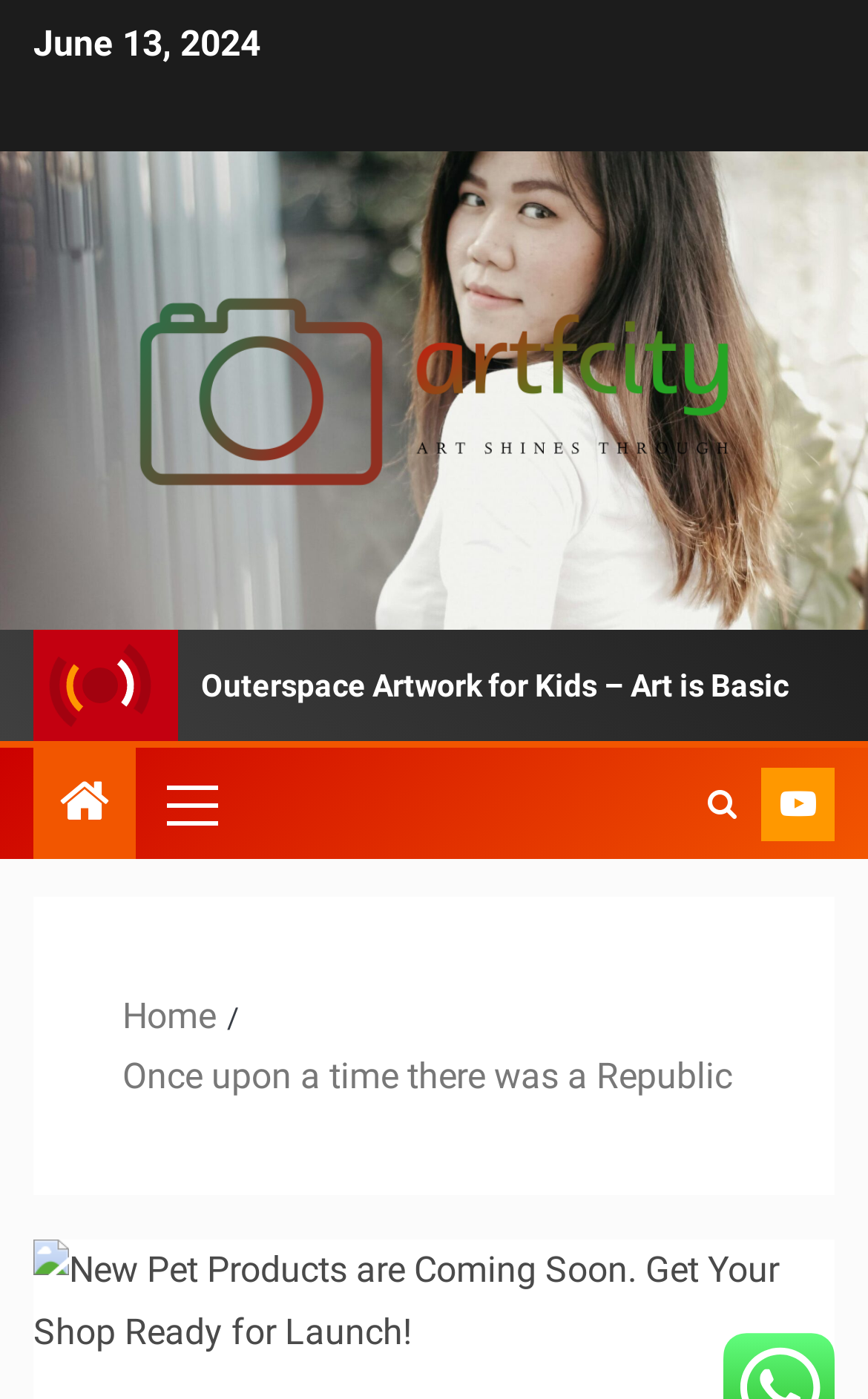Ascertain the bounding box coordinates for the UI element detailed here: "Home". The coordinates should be provided as [left, top, right, bottom] with each value being a float between 0 and 1.

[0.141, 0.711, 0.249, 0.741]